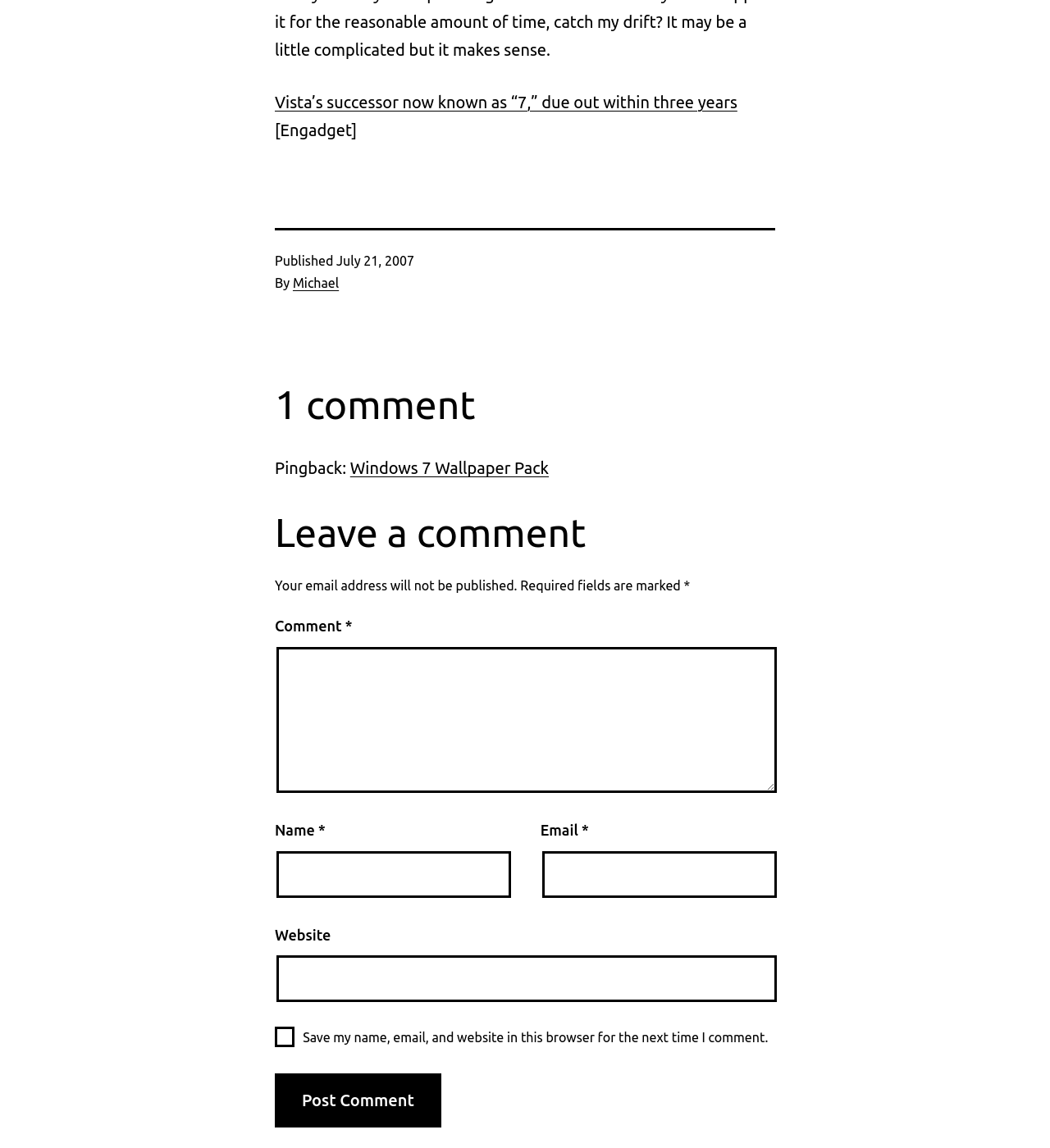Look at the image and answer the question in detail:
What is the label of the first textbox?

The label of the first textbox is obtained from the static text element with the text 'Comment' above the first textbox in the comment section of the webpage.